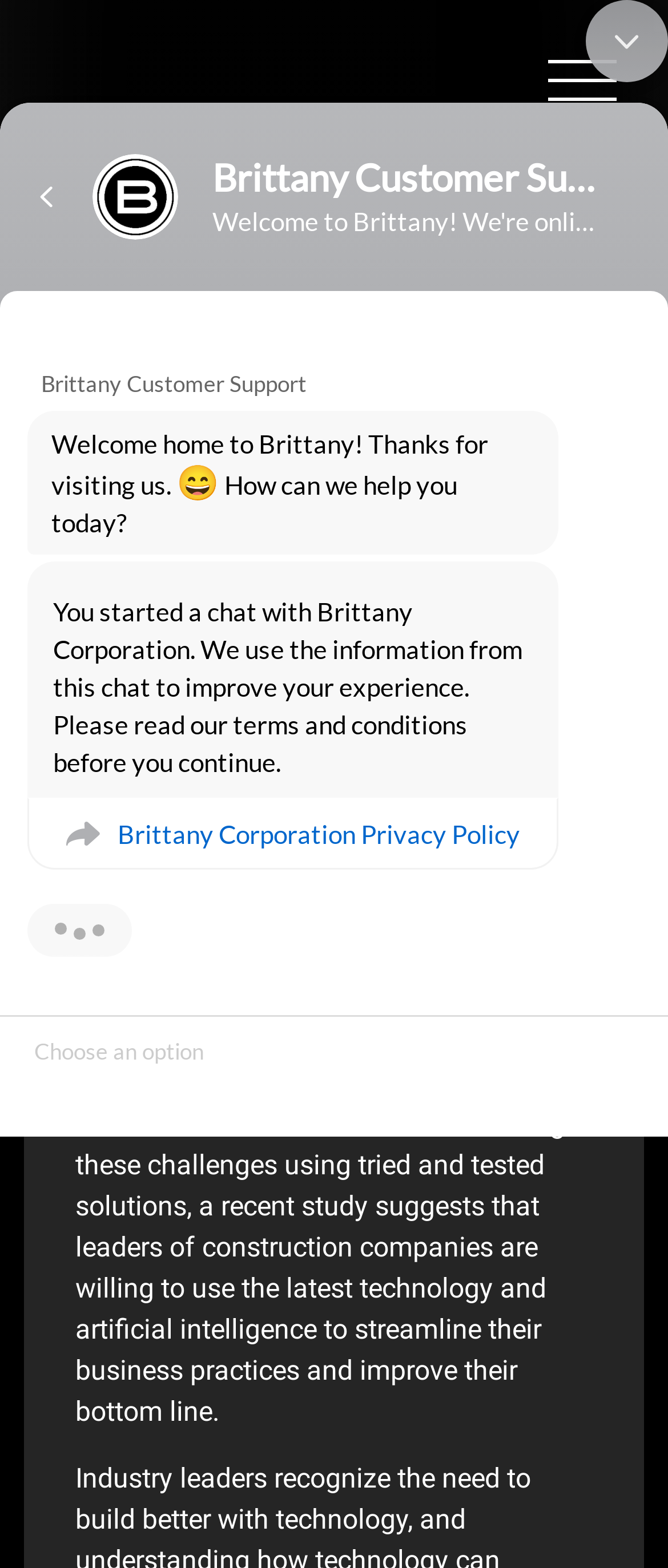Please determine the bounding box coordinates for the element with the description: "alt="Brittany Logo"".

[0.077, 0.033, 0.59, 0.07]